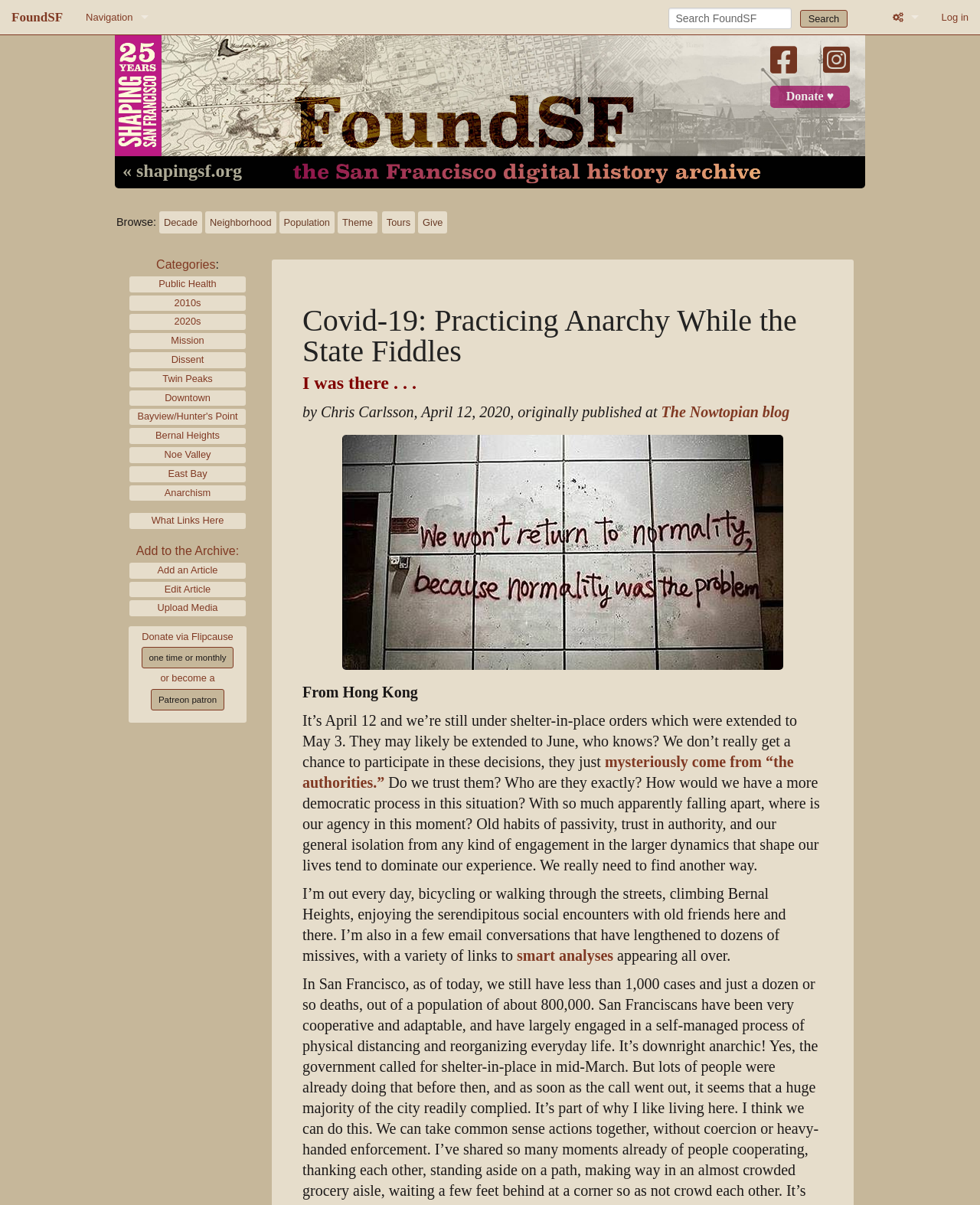What is the topic of the article?
Based on the image, provide your answer in one word or phrase.

Covid-19 and anarchy